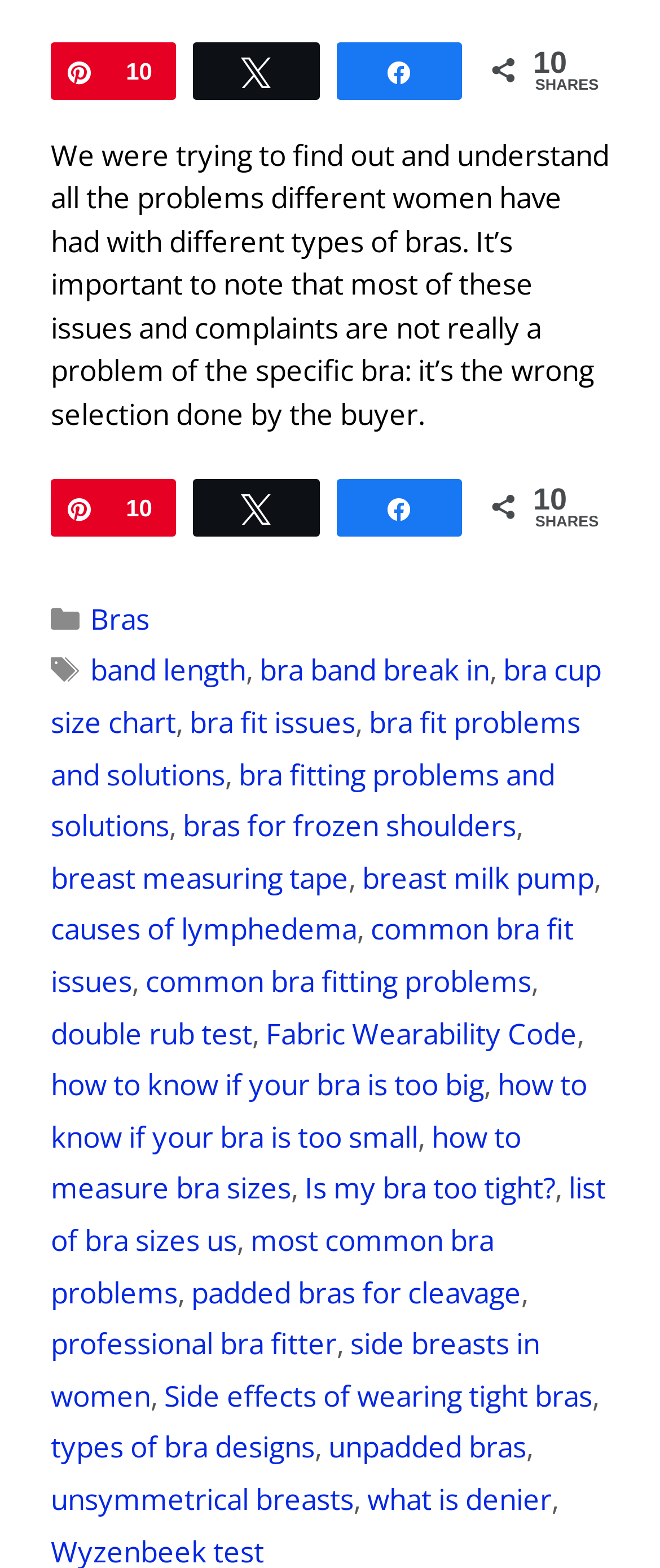Answer this question in one word or a short phrase: What is the main topic of this webpage?

Bras